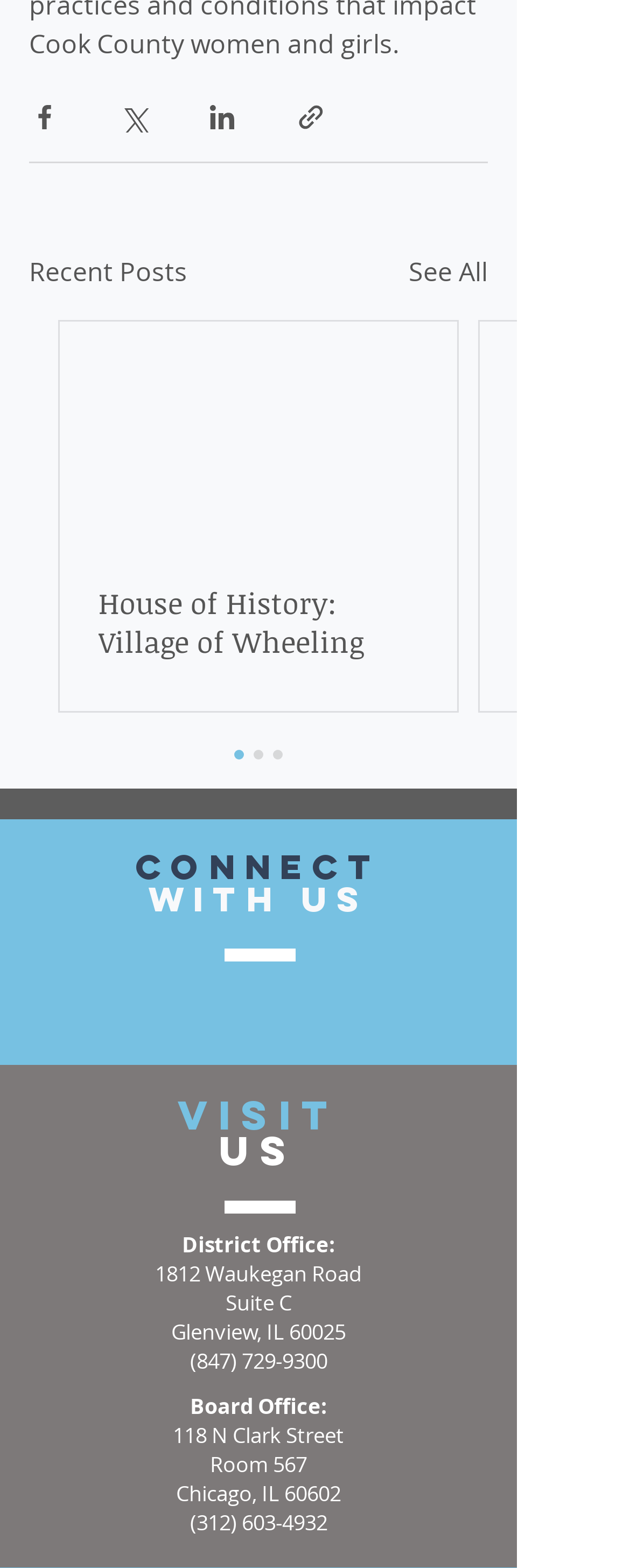Please provide a brief answer to the following inquiry using a single word or phrase:
What is the address of the Board Office?

118 N Clark Street, Room 567, Chicago, IL 60602